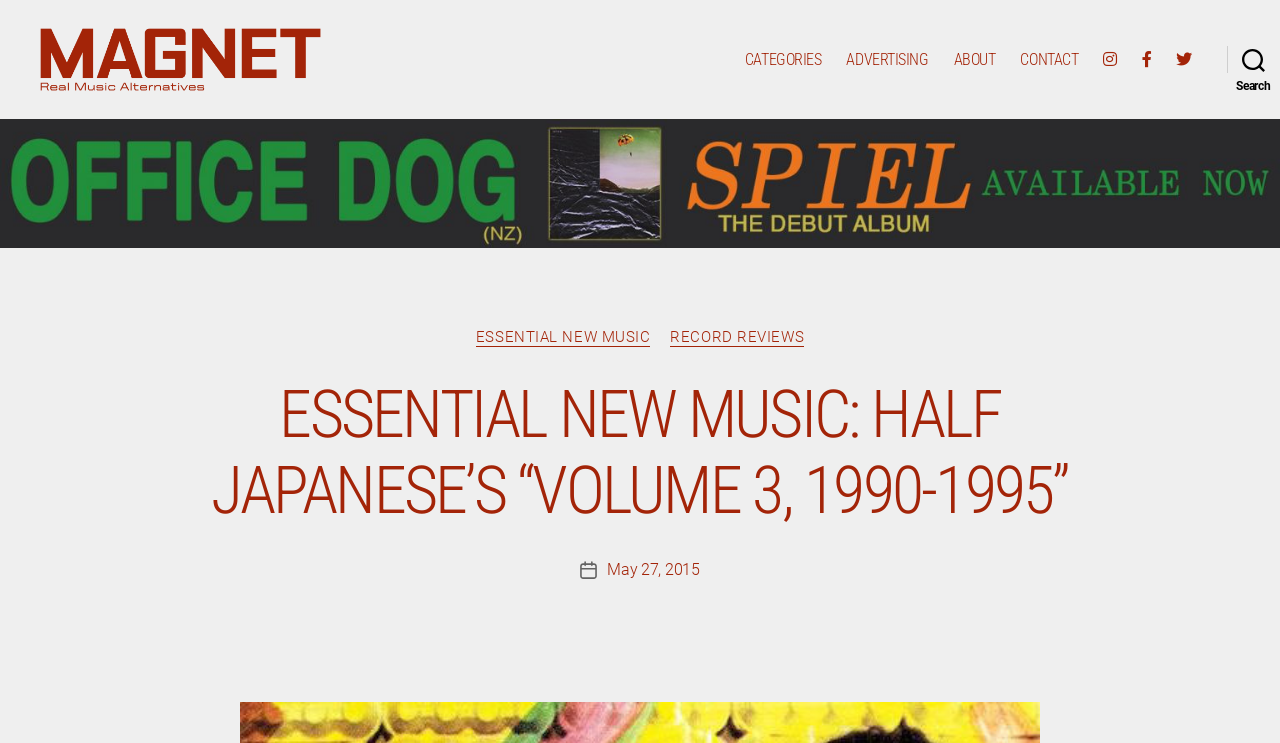Based on the element description Search, identify the bounding box of the UI element in the given webpage screenshot. The coordinates should be in the format (top-left x, top-left y, bottom-right x, bottom-right y) and must be between 0 and 1.

[0.959, 0.069, 1.0, 0.128]